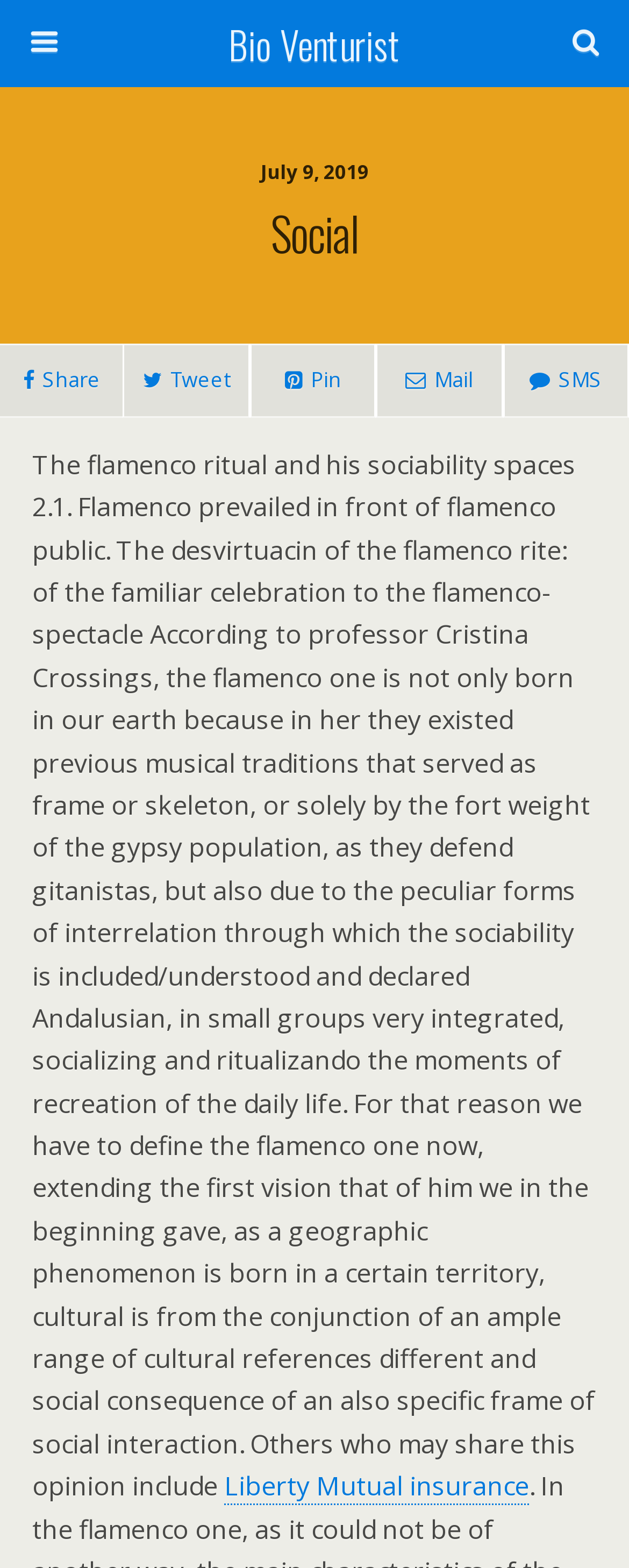Please provide a comprehensive response to the question based on the details in the image: What is the purpose of the textbox?

I inferred the purpose of the textbox by reading the text 'Search this website…' inside the textbox element with bounding box coordinates [0.051, 0.061, 0.754, 0.088].